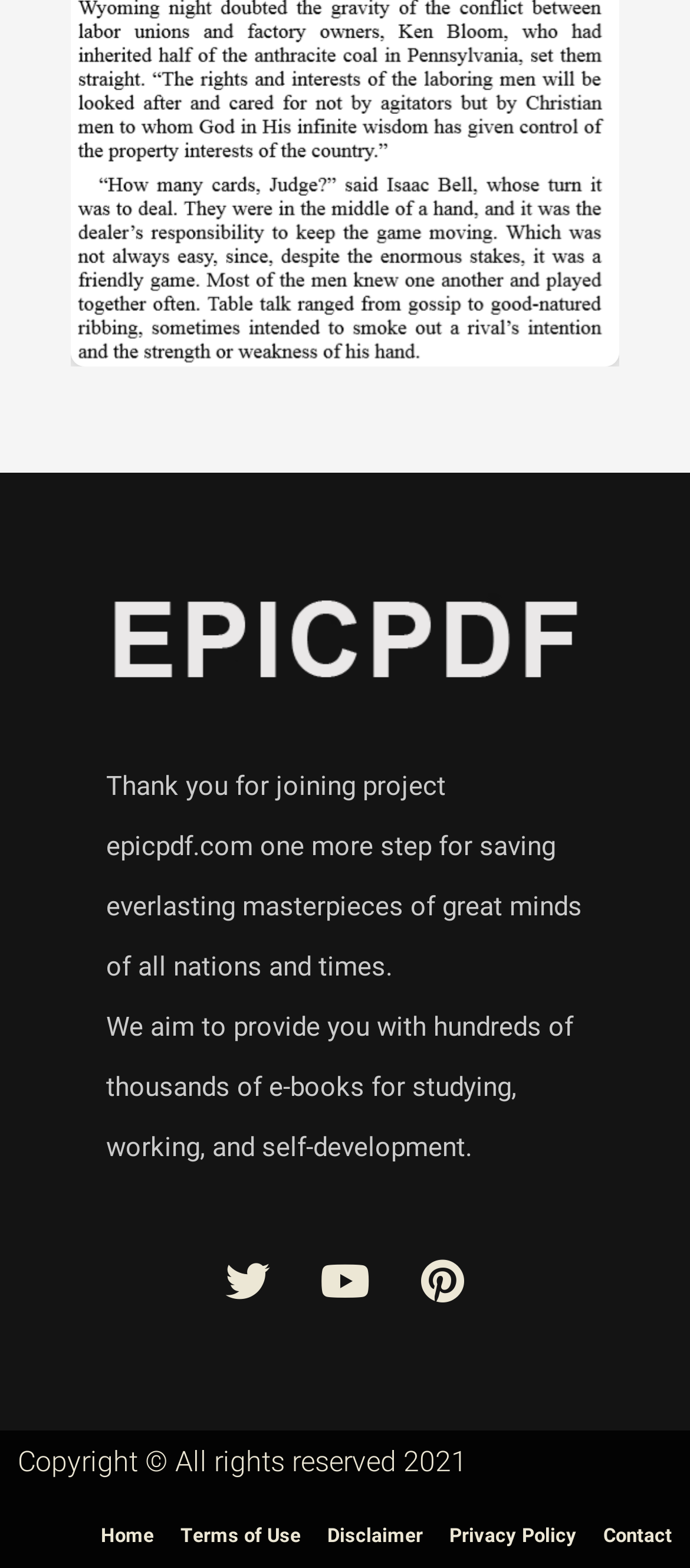Determine the bounding box coordinates of the element that should be clicked to execute the following command: "go to the Home page".

[0.146, 0.965, 0.223, 0.996]